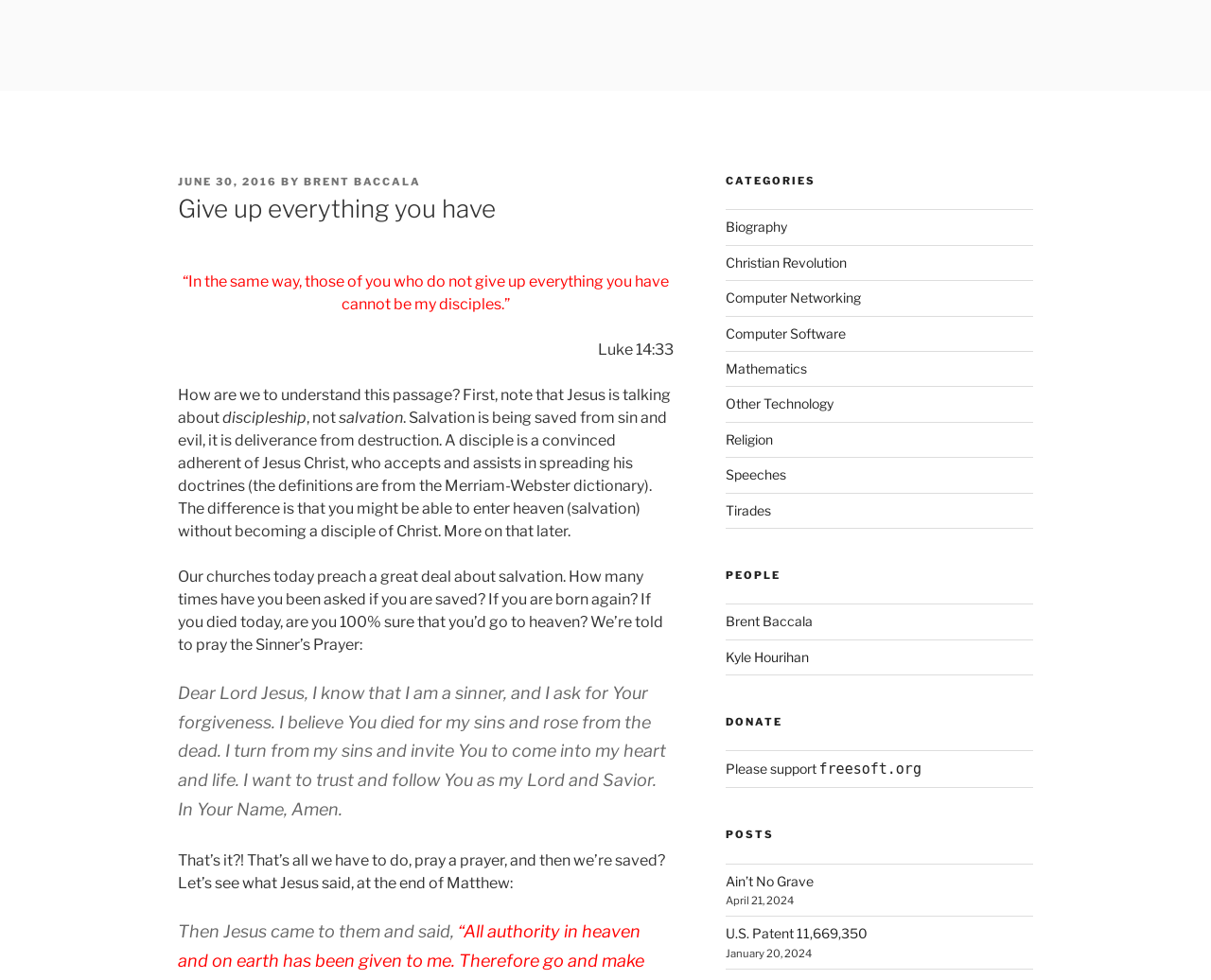Please analyze the image and give a detailed answer to the question:
What is the Sinner's Prayer?

The Sinner's Prayer is a prayer mentioned in the article, which is a prayer for forgiveness and salvation, where one asks for God's forgiveness, believes in Jesus' death and resurrection, and invites Jesus into their heart and life.